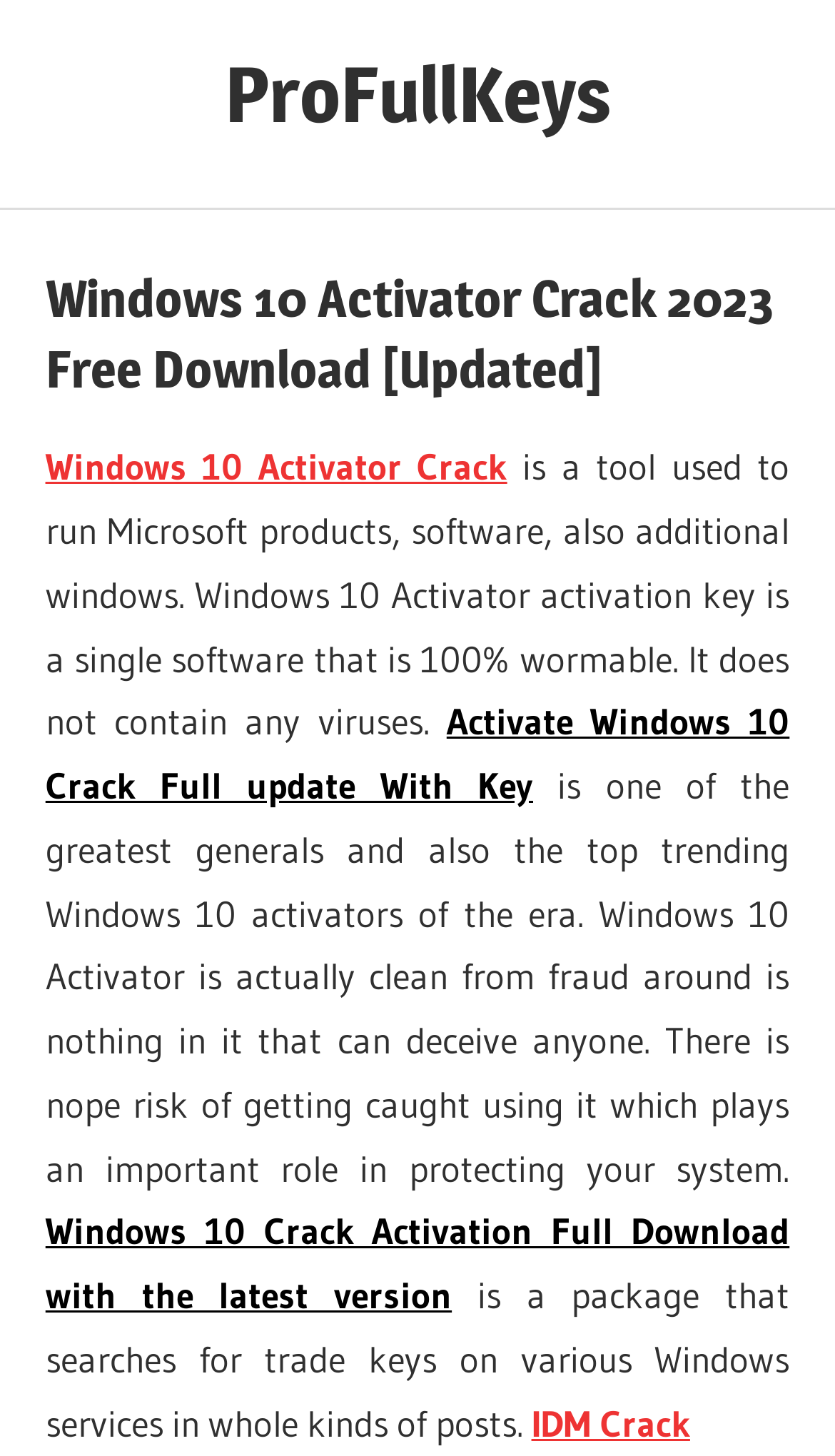What is the relation between Windows 10 Activator and IDM Crack?
Provide a one-word or short-phrase answer based on the image.

Related software